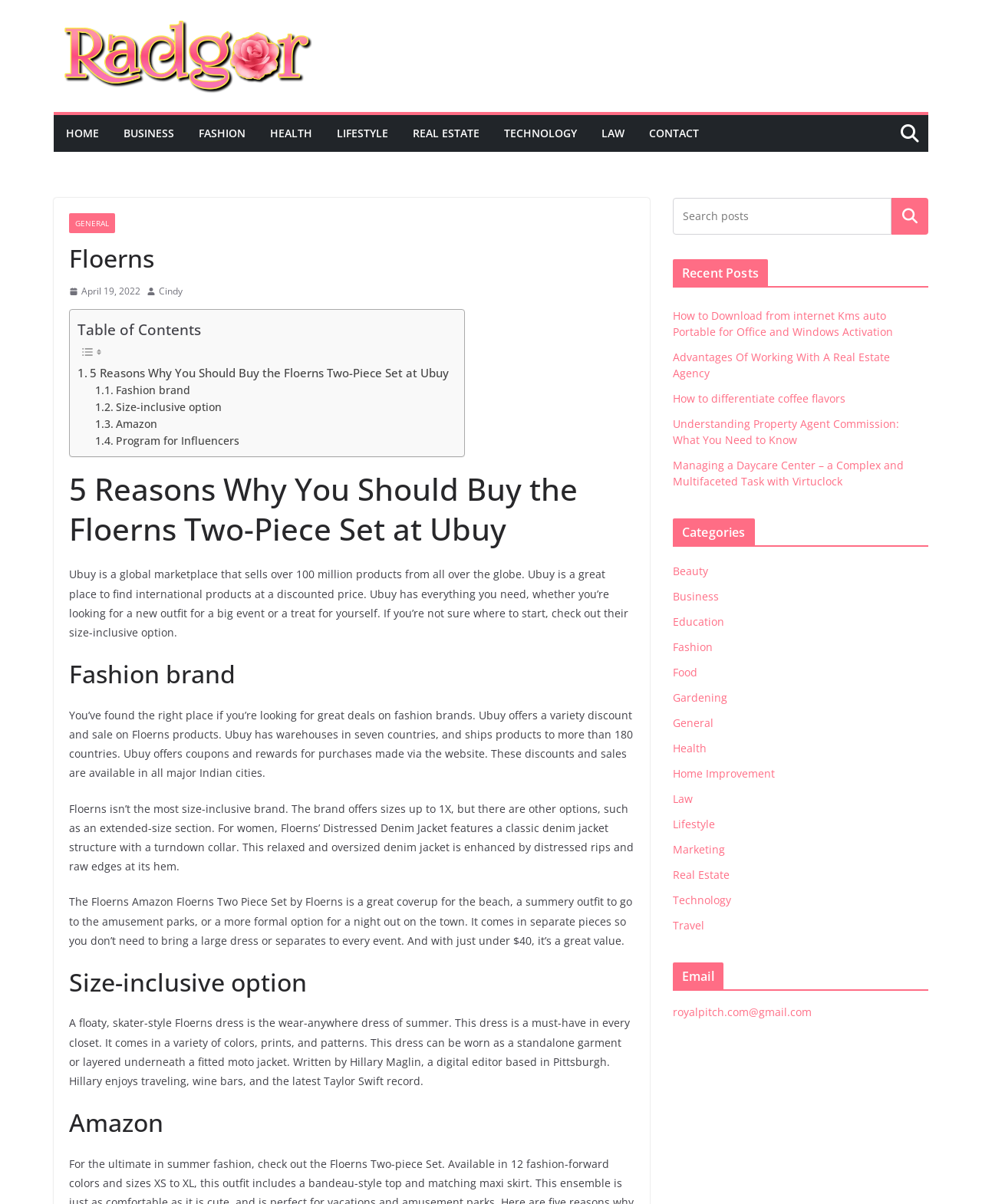Determine the bounding box coordinates for the area that should be clicked to carry out the following instruction: "Contact via email".

[0.685, 0.834, 0.827, 0.846]